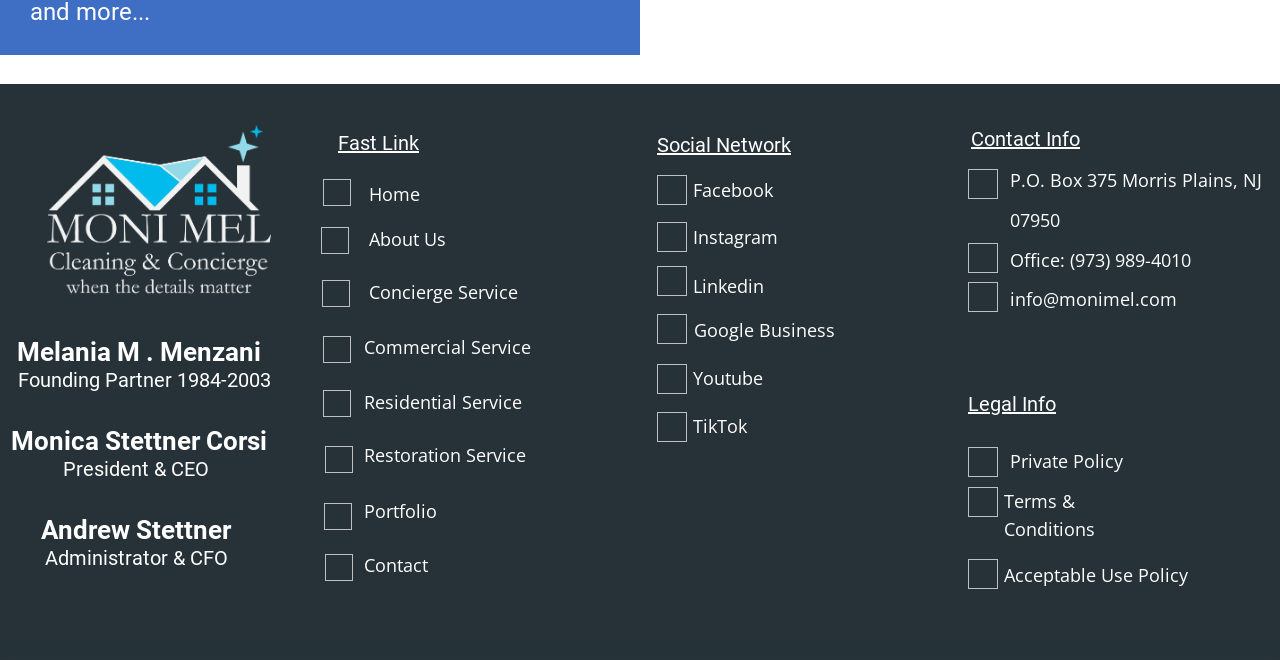Please specify the bounding box coordinates of the clickable region necessary for completing the following instruction: "View Private Policy". The coordinates must consist of four float numbers between 0 and 1, i.e., [left, top, right, bottom].

[0.789, 0.68, 0.877, 0.716]